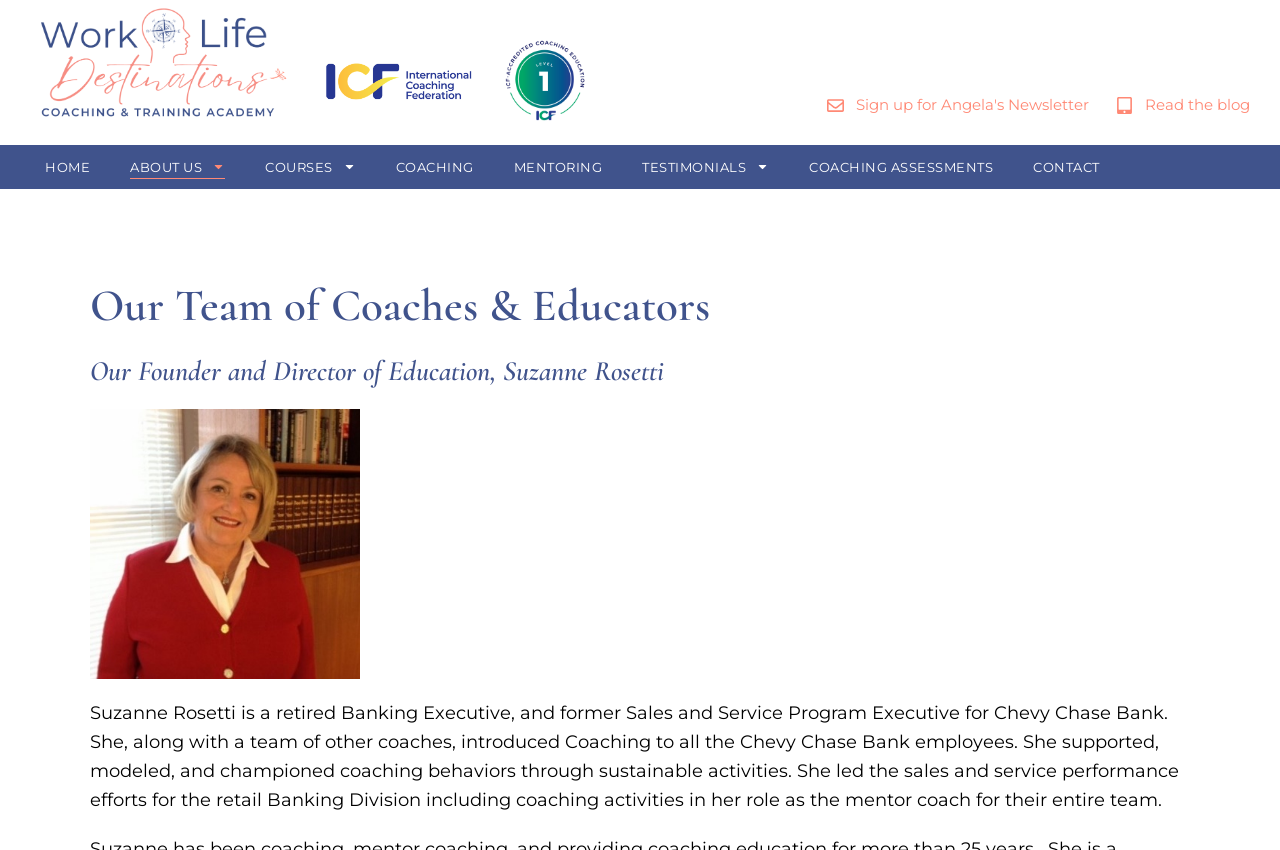Provide a brief response in the form of a single word or phrase:
What is the profession of Suzanne Rosetti before she retired?

Banking Executive